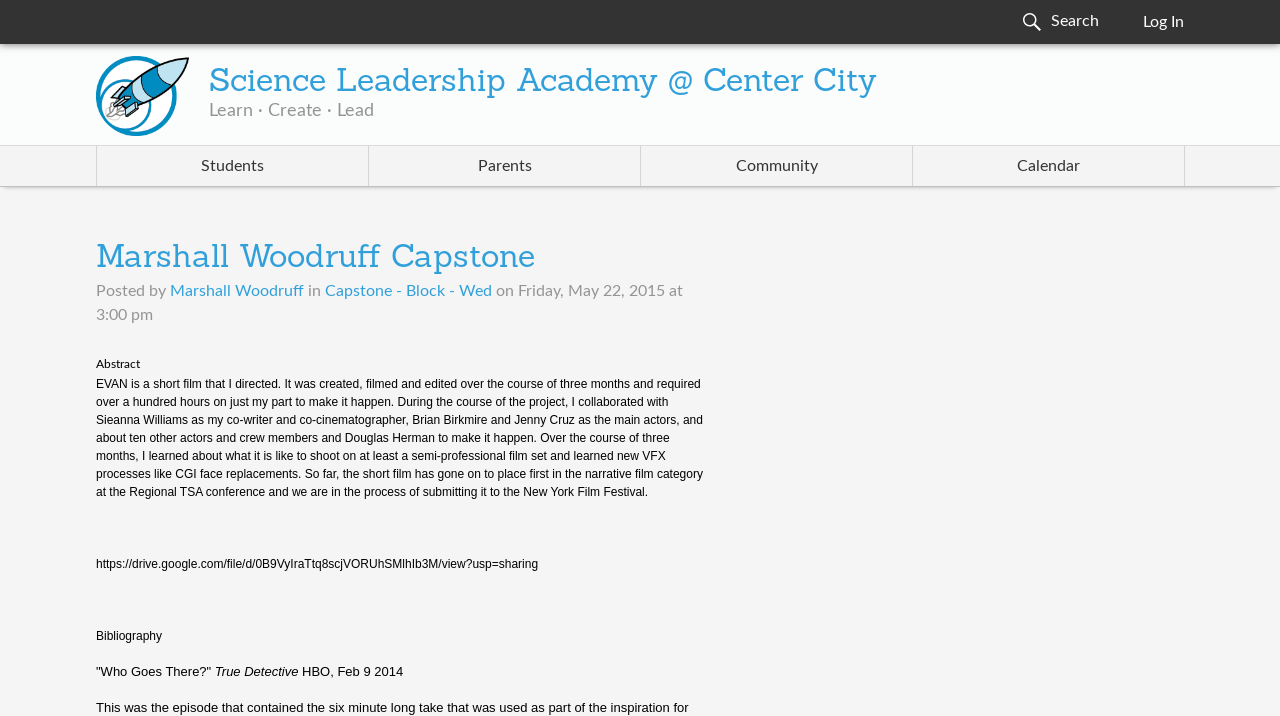Offer a comprehensive description of the webpage’s content and structure.

The webpage is about Marshall Woodruff's Capstone project, which appears to be a short film titled "EVAN". At the top of the page, there is a search box and a "Log In" link. Below that, there is a link to the Science Leadership Academy @ Center City, accompanied by an image of the academy's logo.

The main content of the page is divided into sections. The first section has a heading "Marshall Woodruff Capstone" and includes a link to the capstone project. Below that, there is a section with the title "Posted by Marshall Woodruff" and a link to the capstone project again. This section also includes information about when the project was posted, including the date and time.

The next section is the abstract of the project, which describes the short film "EVAN" and the process of creating it. The abstract is a lengthy text that takes up most of the page. It mentions the collaborators and the film's achievements, including winning first place in the narrative film category at the Regional TSA conference.

Below the abstract, there is a link to the film's location on Google Drive. The final section of the page is the bibliography, which lists two sources: "Who Goes There?" and "True Detective" with its air date on HBO.

Throughout the page, there are several links to different sections, including "Students", "Parents", "Community", and "Calendar", which are likely navigation links to other parts of the website.